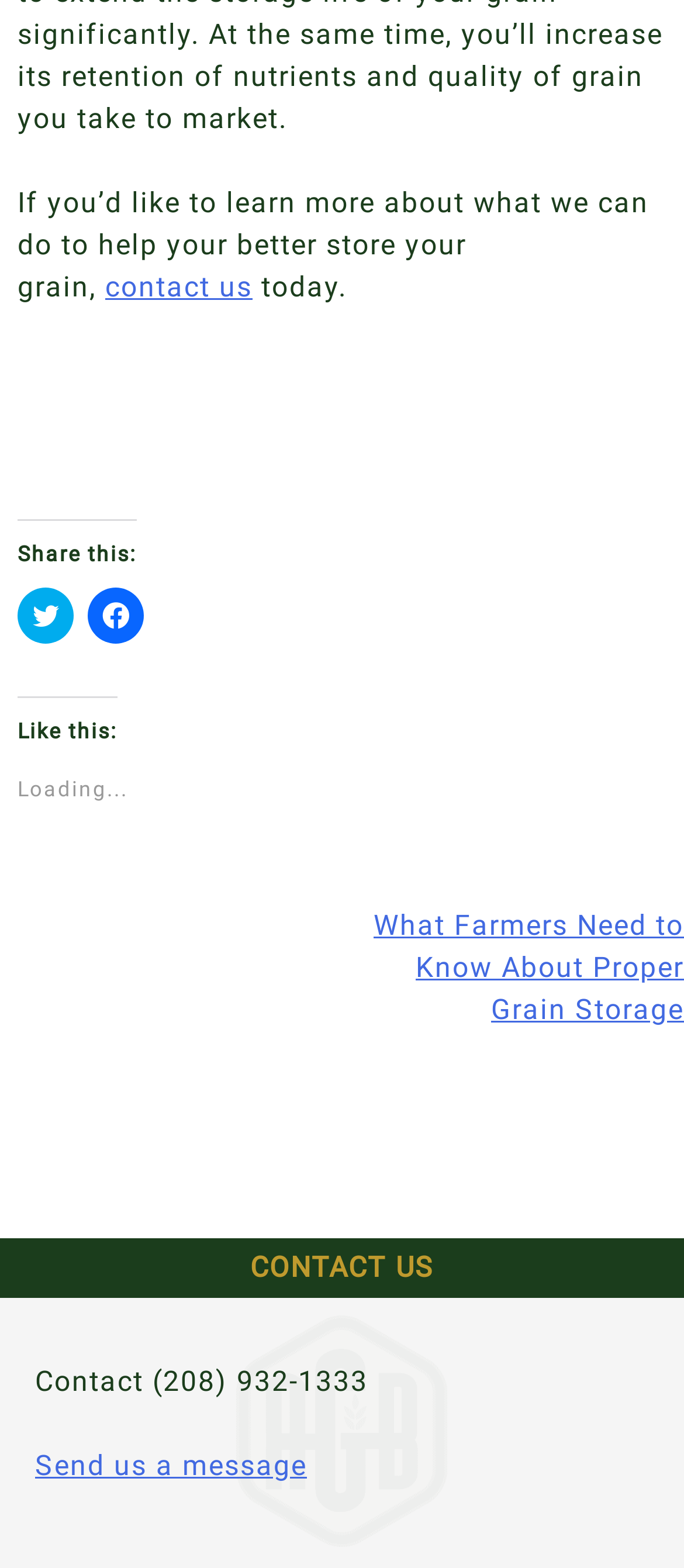Please provide a comprehensive response to the question based on the details in the image: What is the purpose of the website?

I inferred the purpose of the website by reading the introductory text at the top of the page, which mentions helping with grain storage.